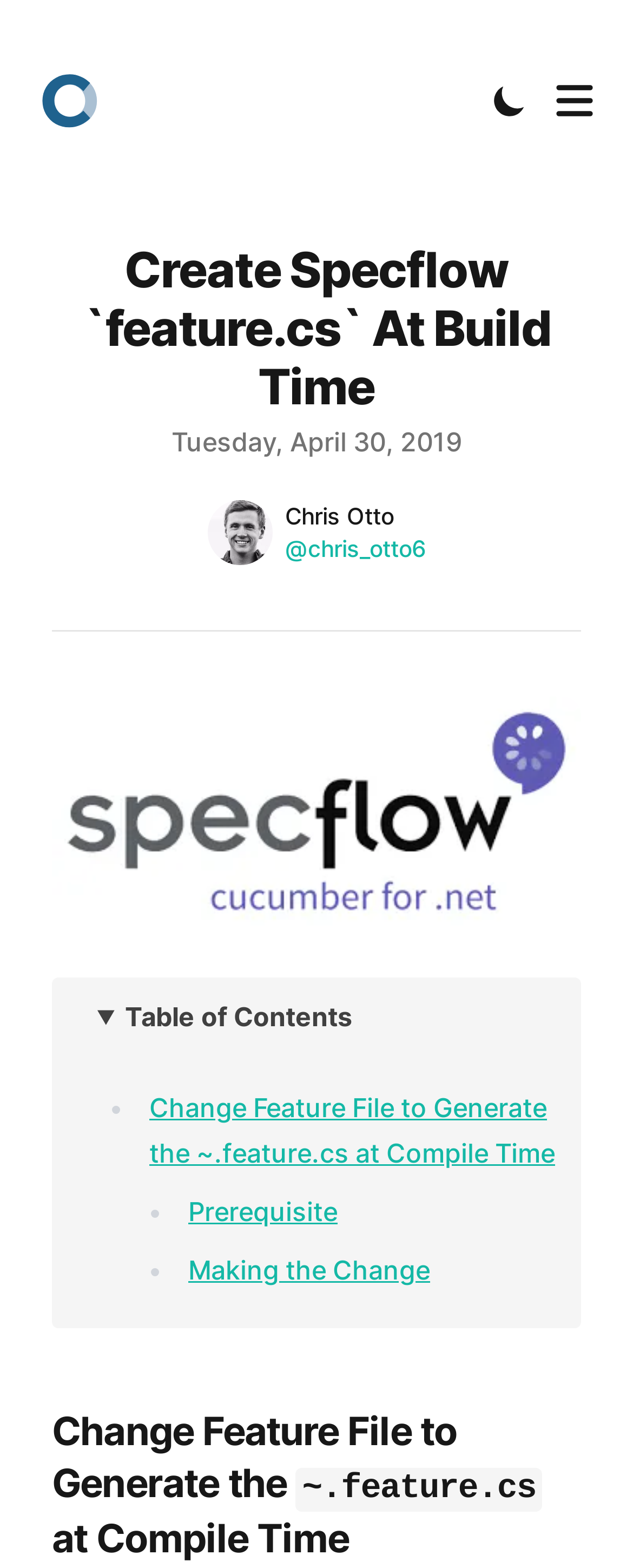How many links are in the table of contents?
Please provide a single word or phrase as the answer based on the screenshot.

3